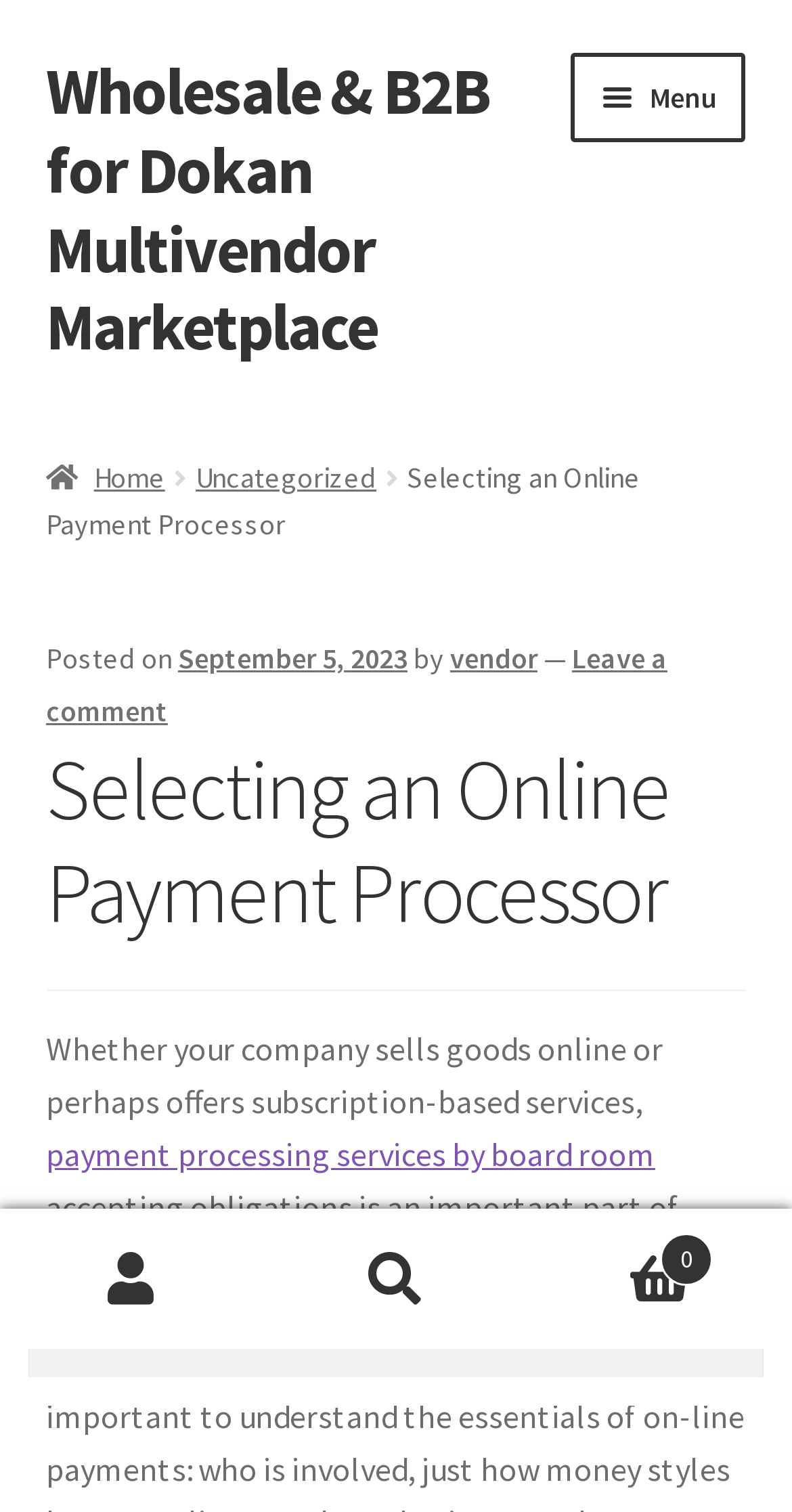Please provide the bounding box coordinates in the format (top-left x, top-left y, bottom-right x, bottom-right y). Remember, all values are floating point numbers between 0 and 1. What is the bounding box coordinate of the region described as: September 5, 2023September 7, 2023

[0.225, 0.424, 0.514, 0.448]